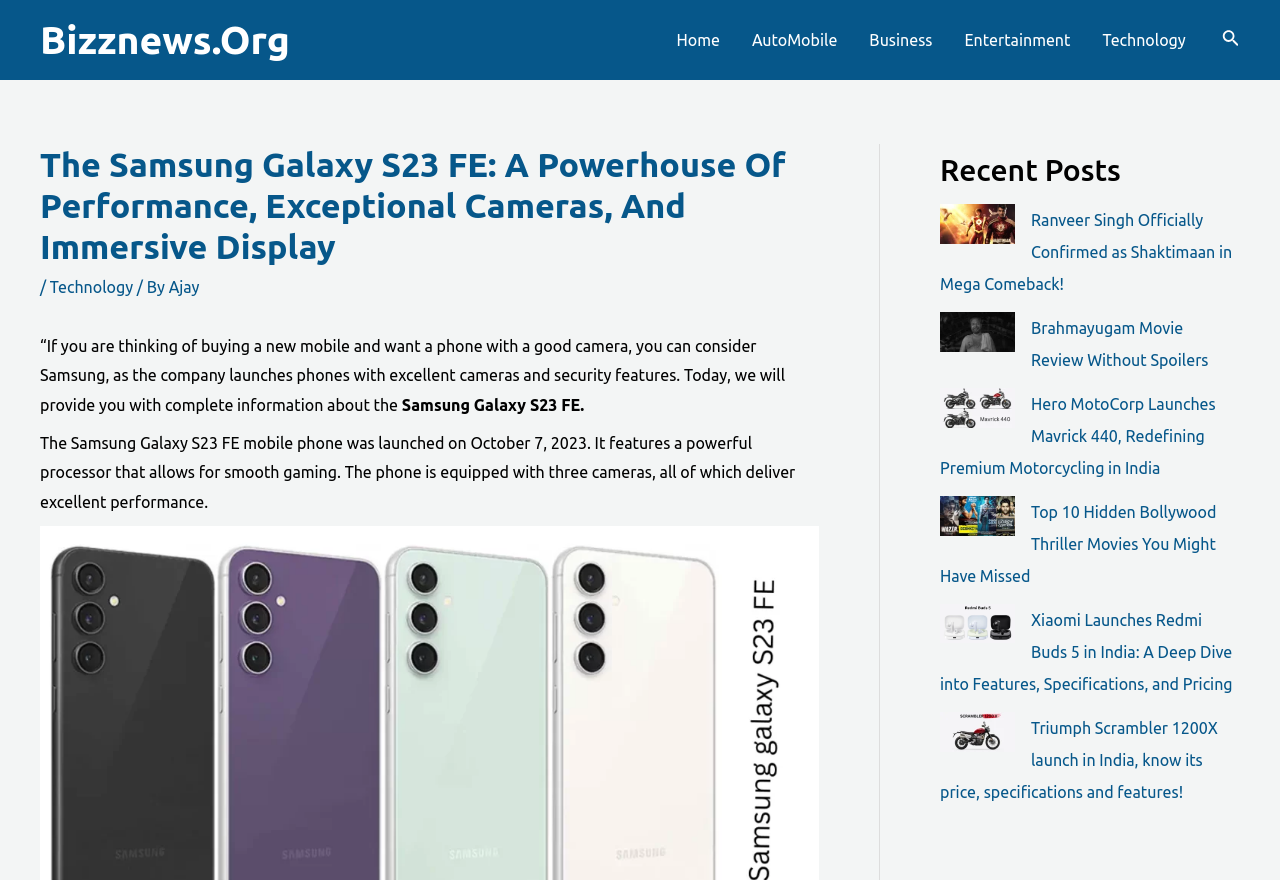Please locate the bounding box coordinates for the element that should be clicked to achieve the following instruction: "Check the recent post about Ranveer Singh". Ensure the coordinates are given as four float numbers between 0 and 1, i.e., [left, top, right, bottom].

[0.734, 0.232, 0.793, 0.277]